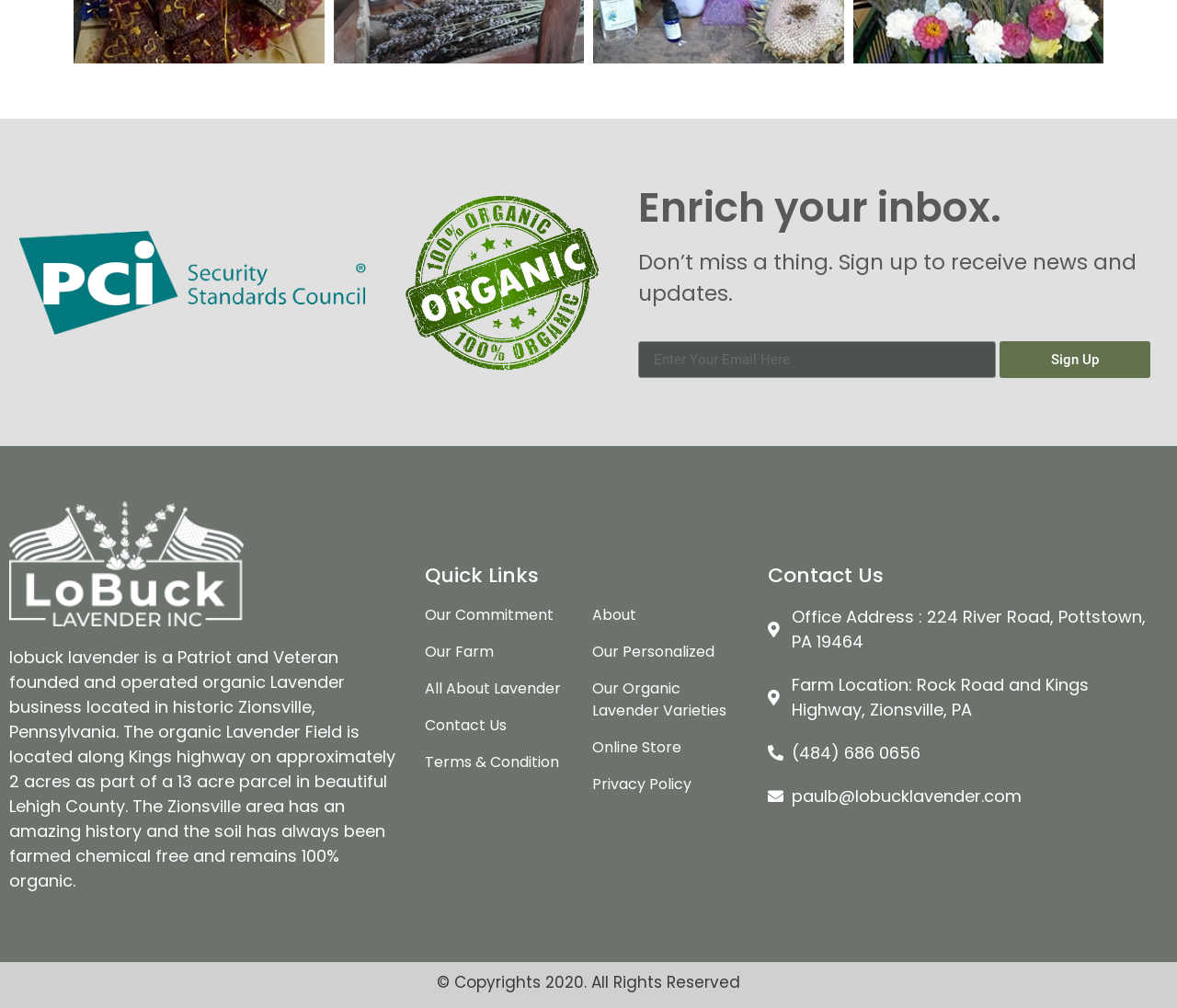What is the purpose of the textbox?
Using the image as a reference, give an elaborate response to the question.

The textbox element with the label 'Email' and the required attribute set to True is likely used to enter an email address, possibly for signing up for news and updates.